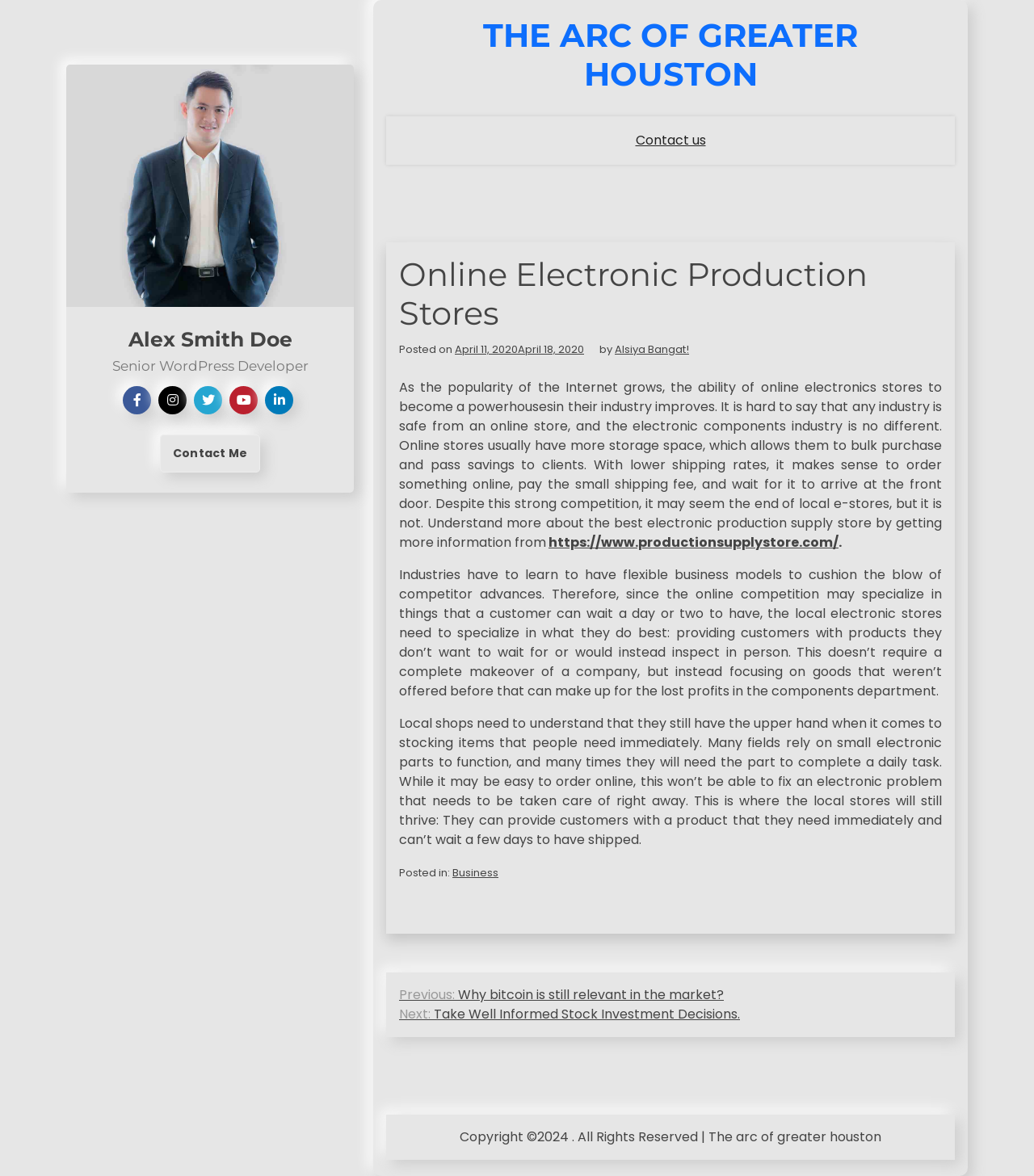What is the profession of Alex Smith Doe?
Based on the screenshot, answer the question with a single word or phrase.

Senior WordPress Developer